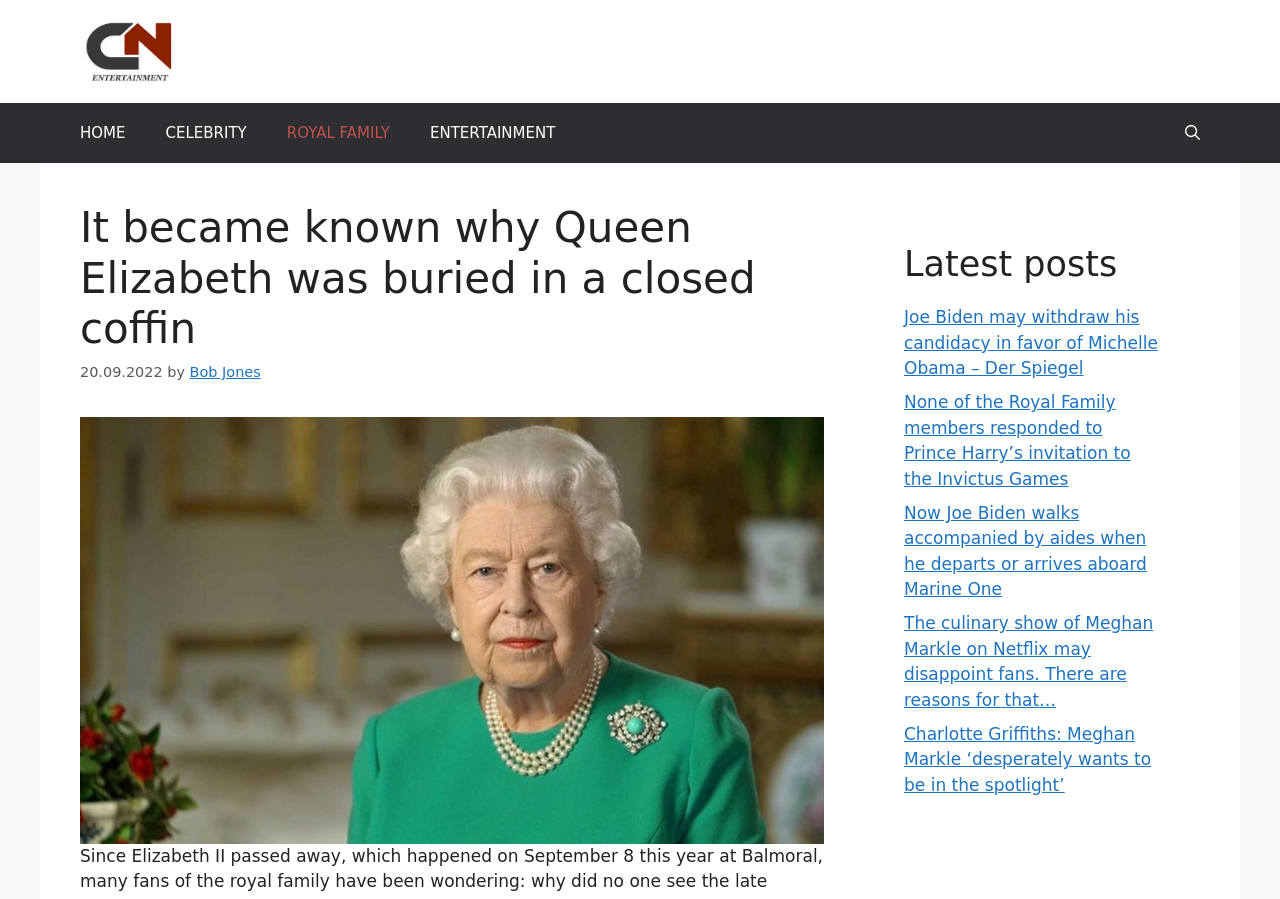Determine the bounding box coordinates for the area that should be clicked to carry out the following instruction: "Search for something".

[0.91, 0.115, 0.953, 0.182]